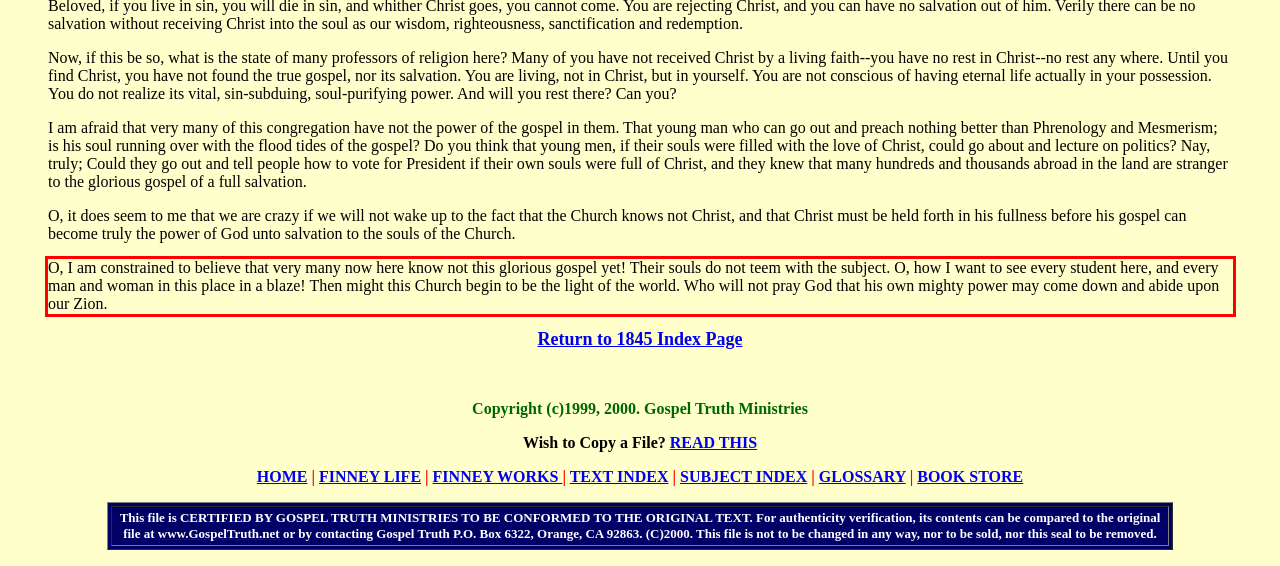Analyze the screenshot of the webpage and extract the text from the UI element that is inside the red bounding box.

O, I am constrained to believe that very many now here know not this glorious gospel yet! Their souls do not teem with the subject. O, how I want to see every student here, and every man and woman in this place in a blaze! Then might this Church begin to be the light of the world. Who will not pray God that his own mighty power may come down and abide upon our Zion.